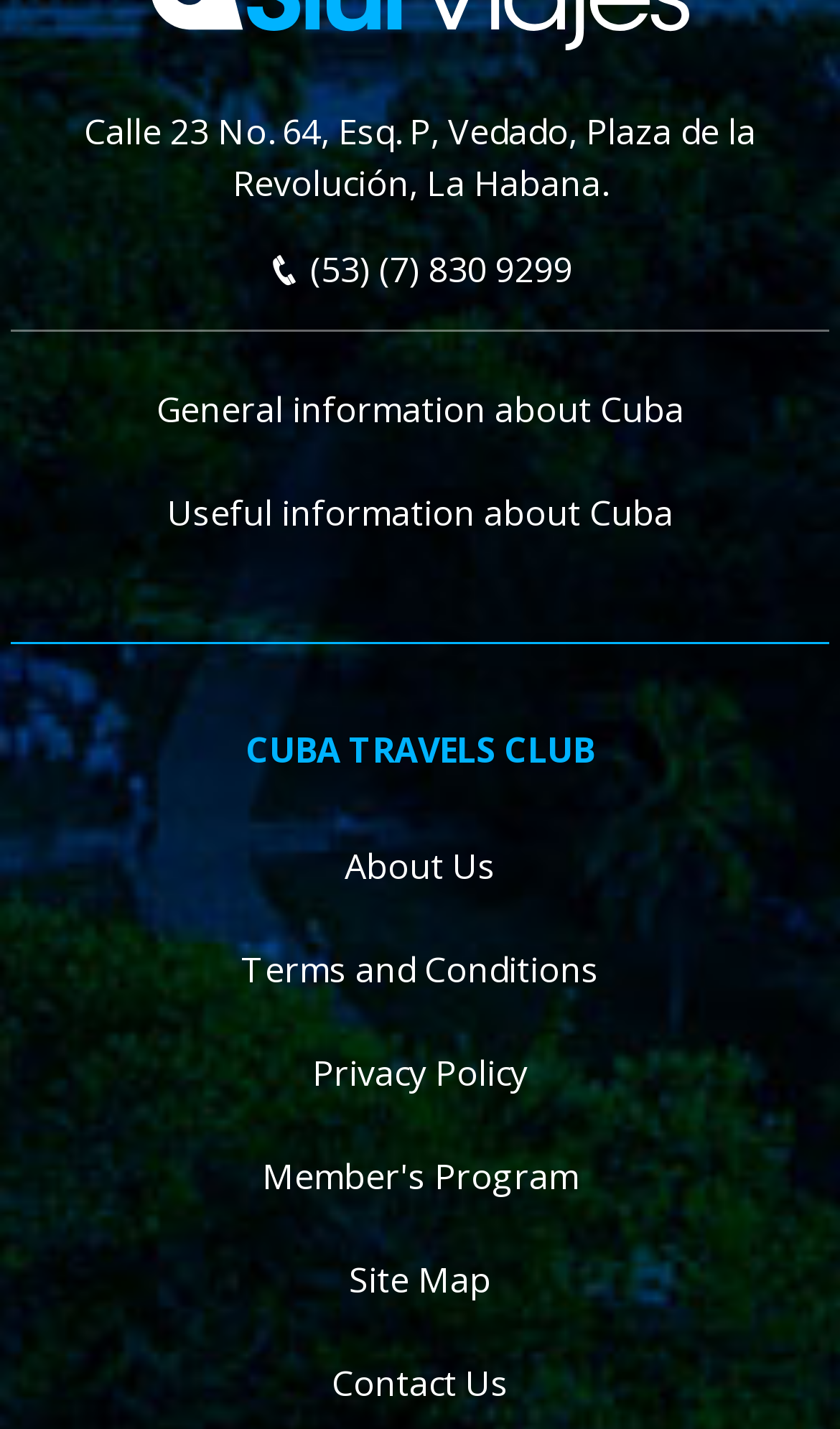Respond with a single word or phrase to the following question: How many links are there on the webpage?

9